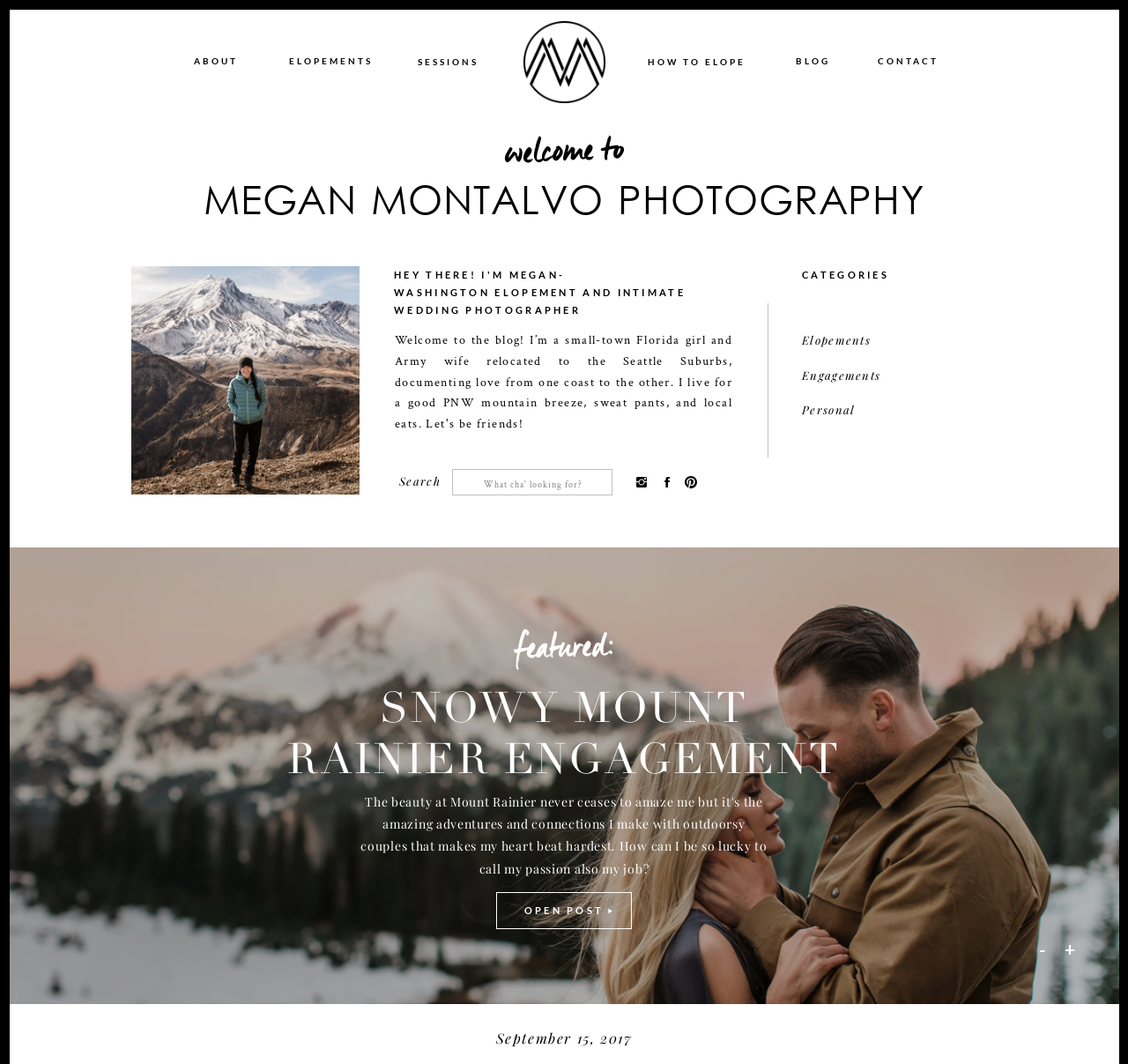Determine the coordinates of the bounding box that should be clicked to complete the instruction: "Open a blog post". The coordinates should be represented by four float numbers between 0 and 1: [left, top, right, bottom].

[0.44, 0.848, 0.56, 0.858]